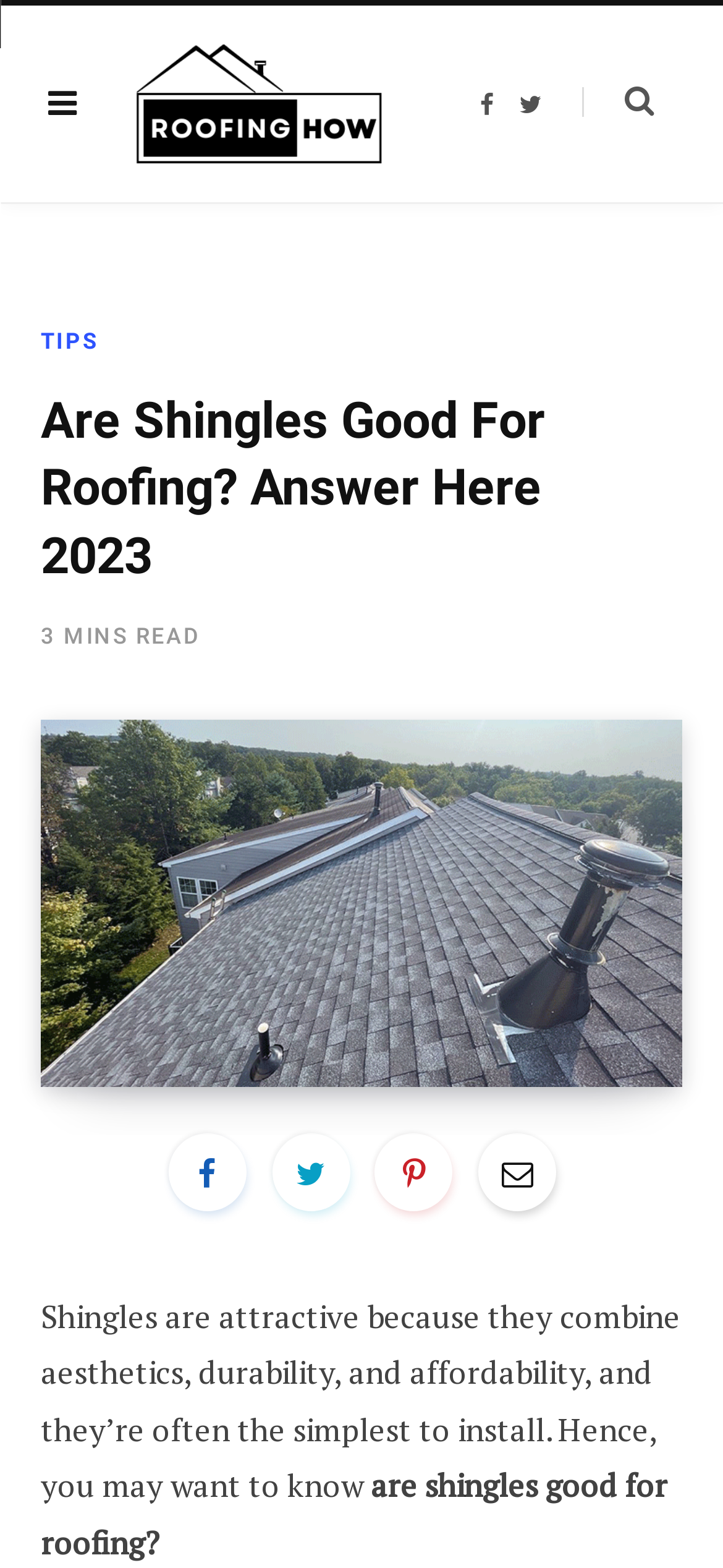Using the information in the image, give a comprehensive answer to the question: 
What social media platforms are linked on this webpage?

The social media platforms linked on this webpage can be found by looking at the icons and links located at the top and bottom of the page, which include Facebook and Twitter.